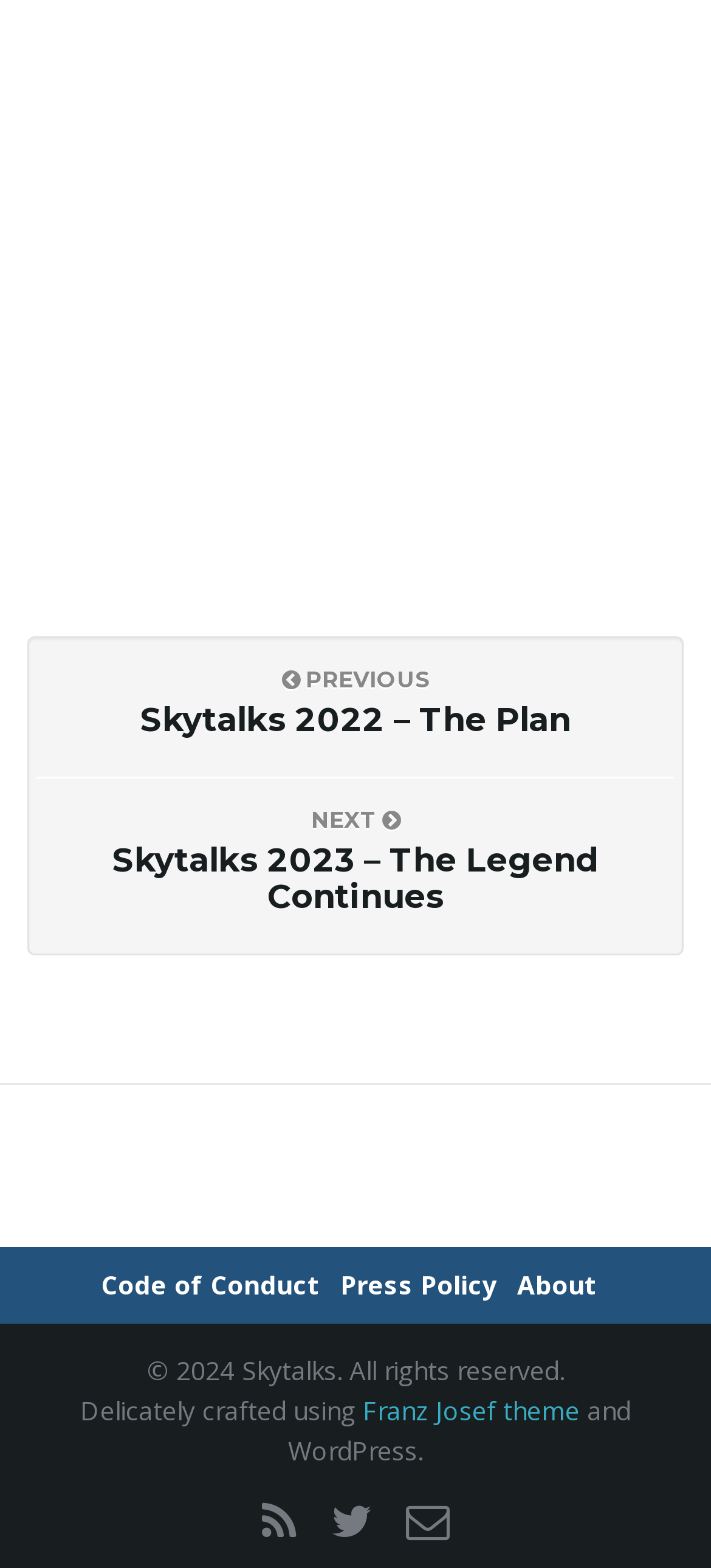What is the title of the previous event?
Based on the screenshot, answer the question with a single word or phrase.

Skytalks 2022